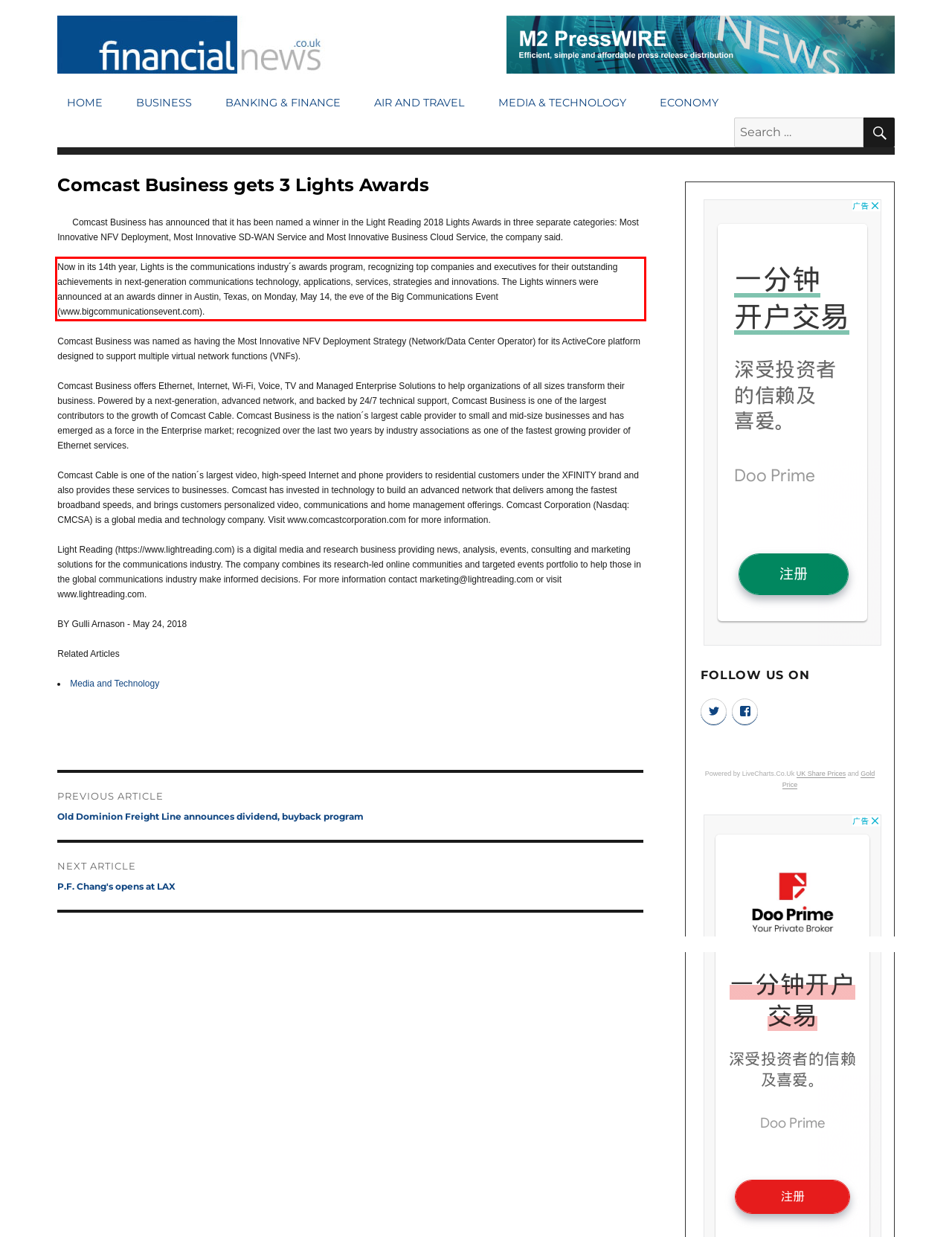There is a screenshot of a webpage with a red bounding box around a UI element. Please use OCR to extract the text within the red bounding box.

Now in its 14th year, Lights is the communications industry´s awards program, recognizing top companies and executives for their outstanding achievements in next-generation communications technology, applications, services, strategies and innovations. The Lights winners were announced at an awards dinner in Austin, Texas, on Monday, May 14, the eve of the Big Communications Event (www.bigcommunicationsevent.com).